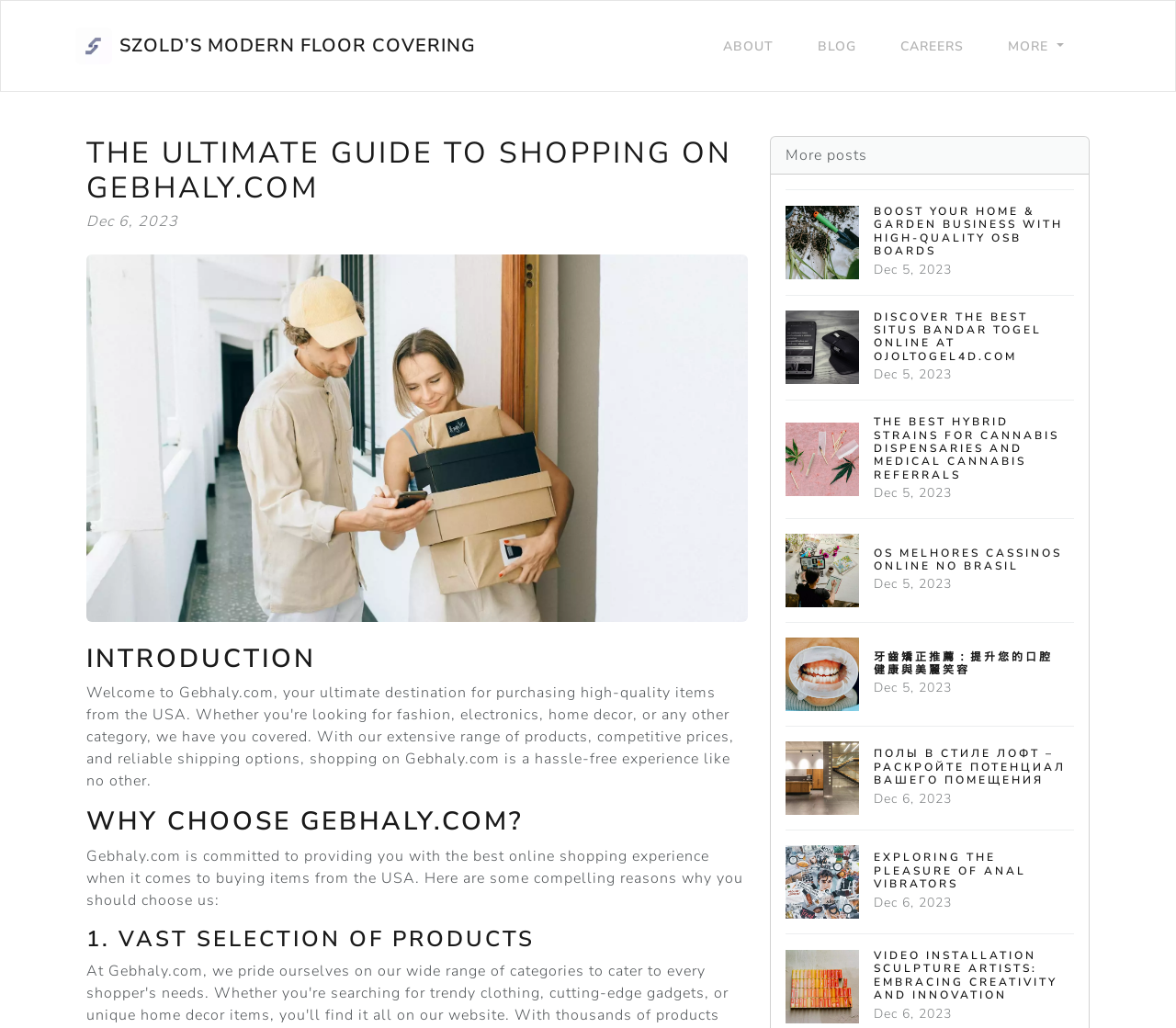Please identify the bounding box coordinates of the area I need to click to accomplish the following instruction: "Go to ABOUT page".

[0.609, 0.025, 0.664, 0.064]